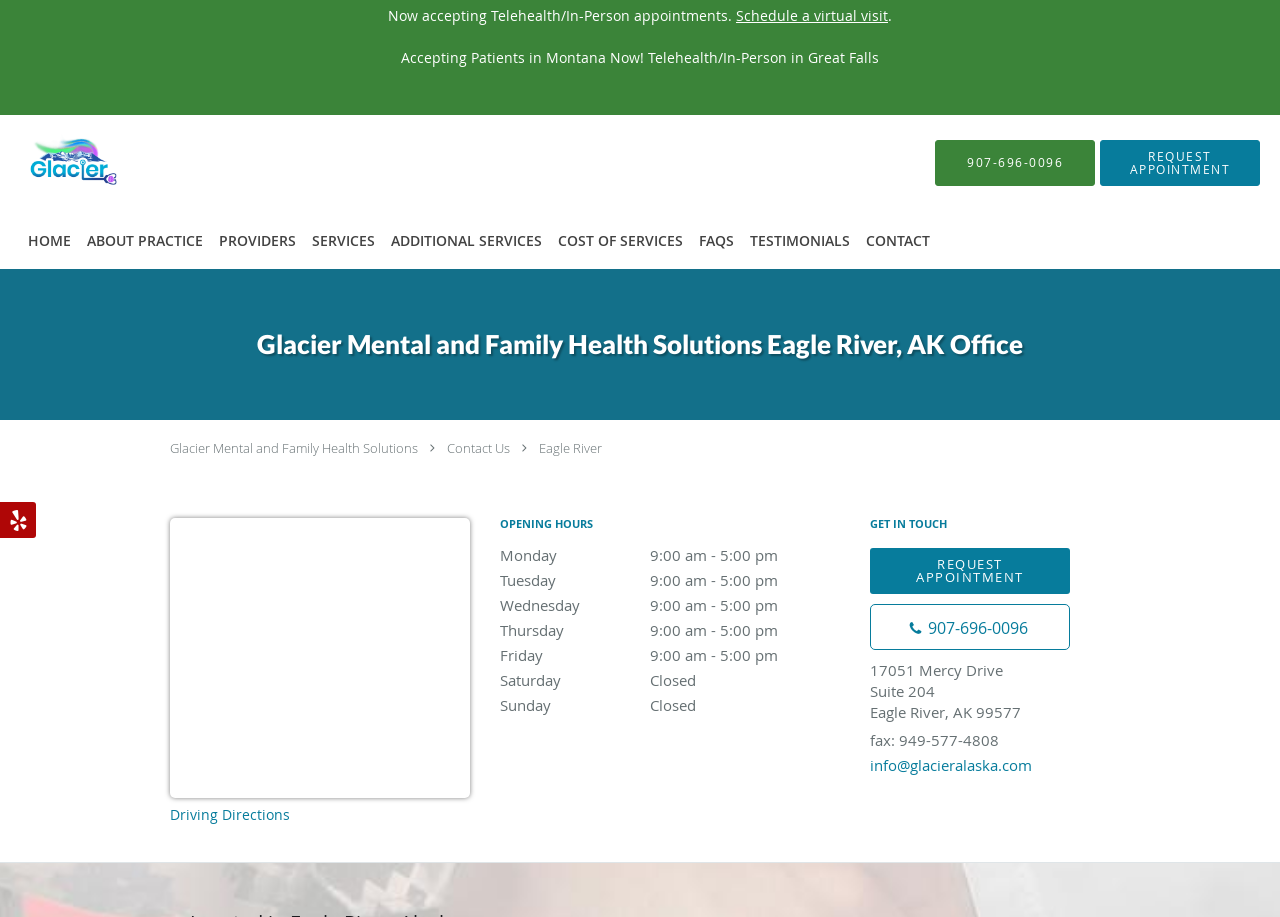Identify the bounding box for the element characterized by the following description: "Request Appointment".

[0.68, 0.598, 0.836, 0.648]